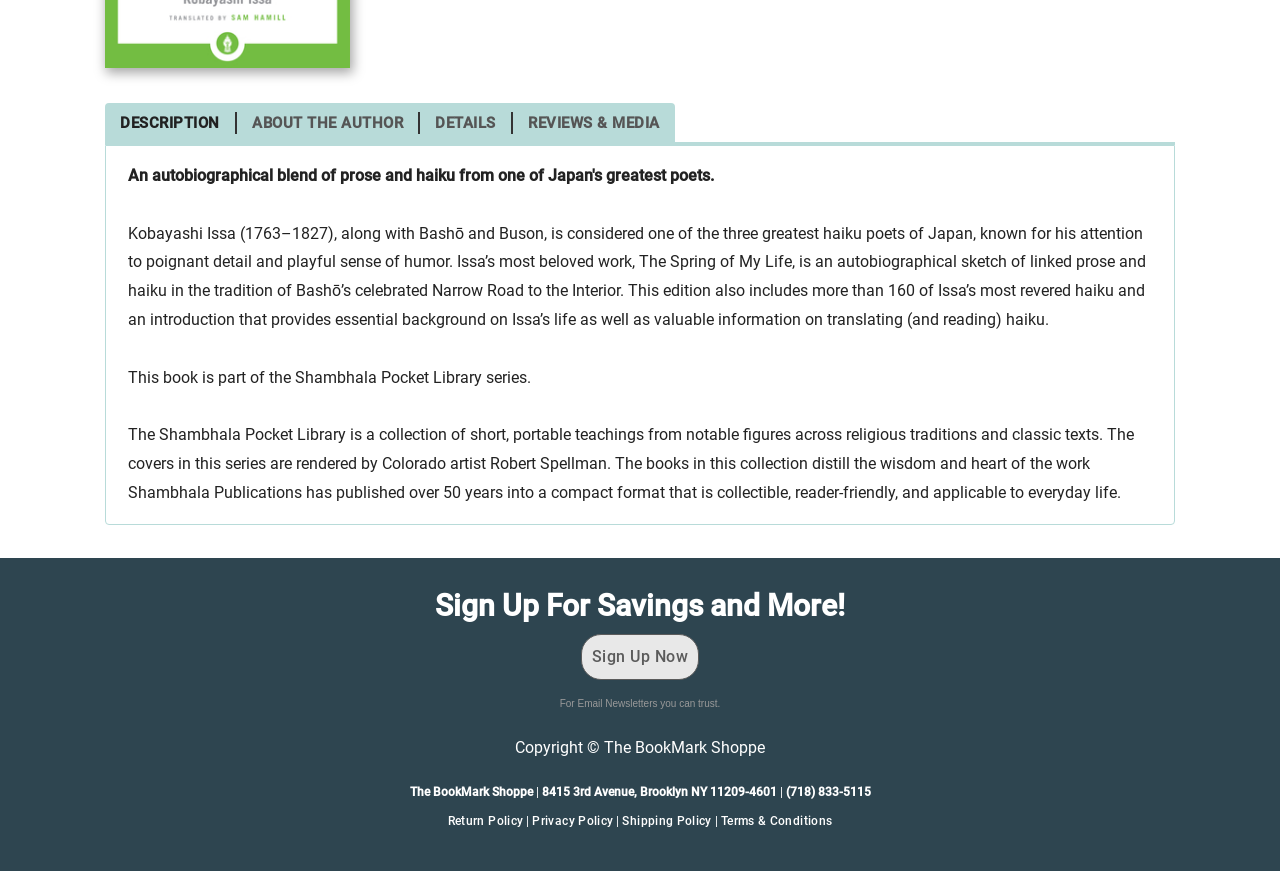Find the bounding box coordinates for the HTML element described as: "About the Author". The coordinates should consist of four float values between 0 and 1, i.e., [left, top, right, bottom].

[0.185, 0.126, 0.328, 0.15]